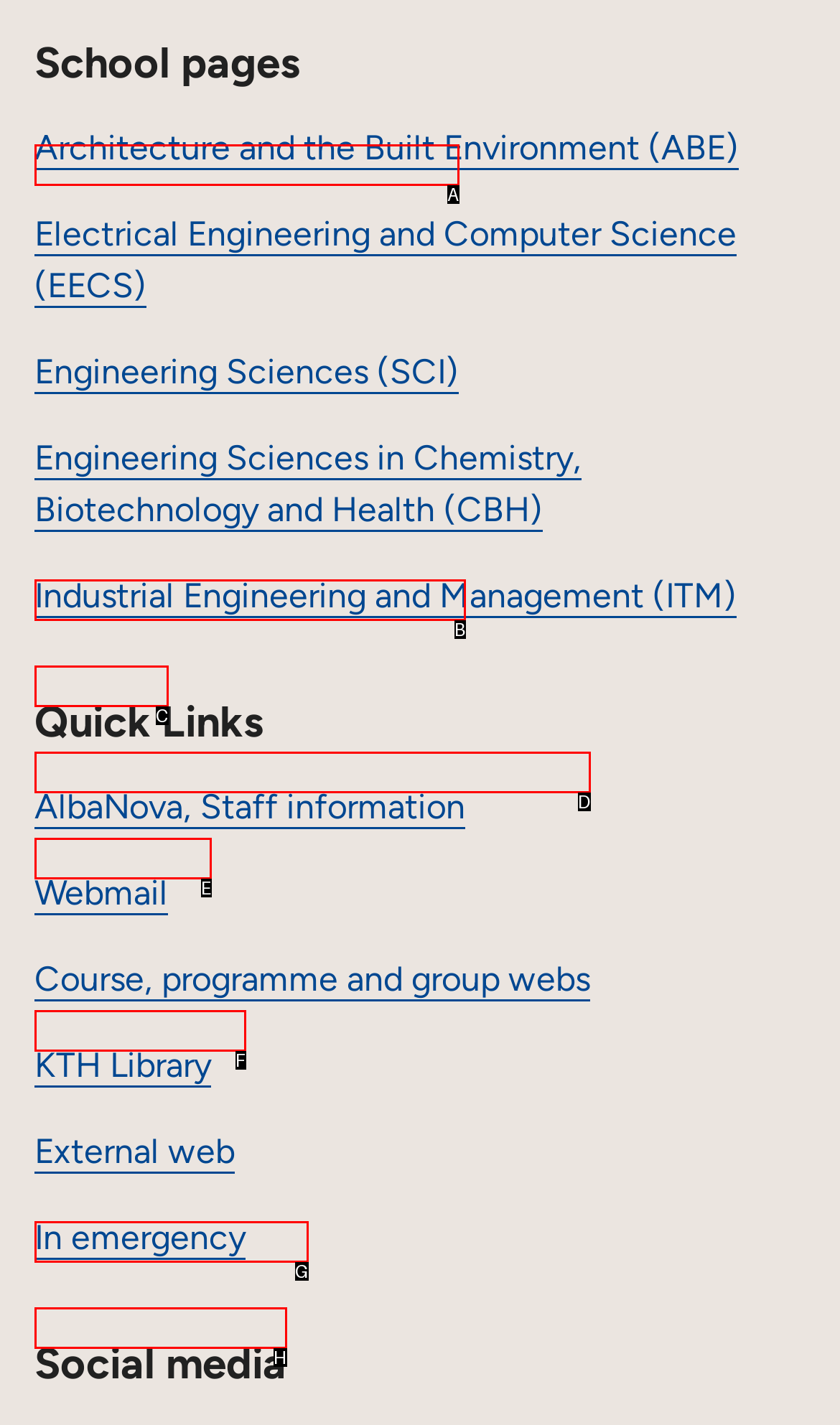Identify the option that best fits this description: Open Wetlab
Answer with the appropriate letter directly.

None